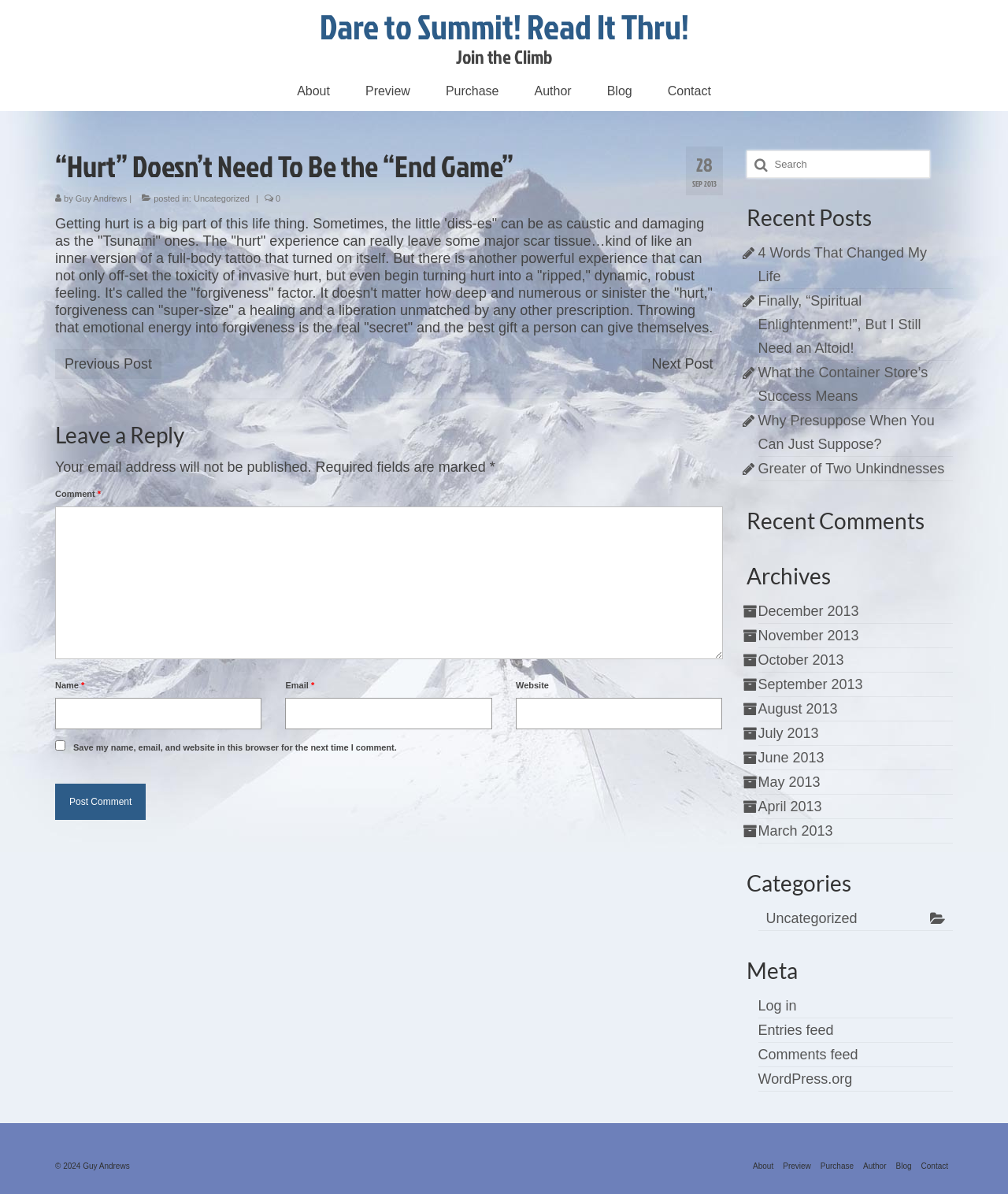Answer the question below using just one word or a short phrase: 
What is the purpose of the textbox at the bottom of the page?

Leave a comment